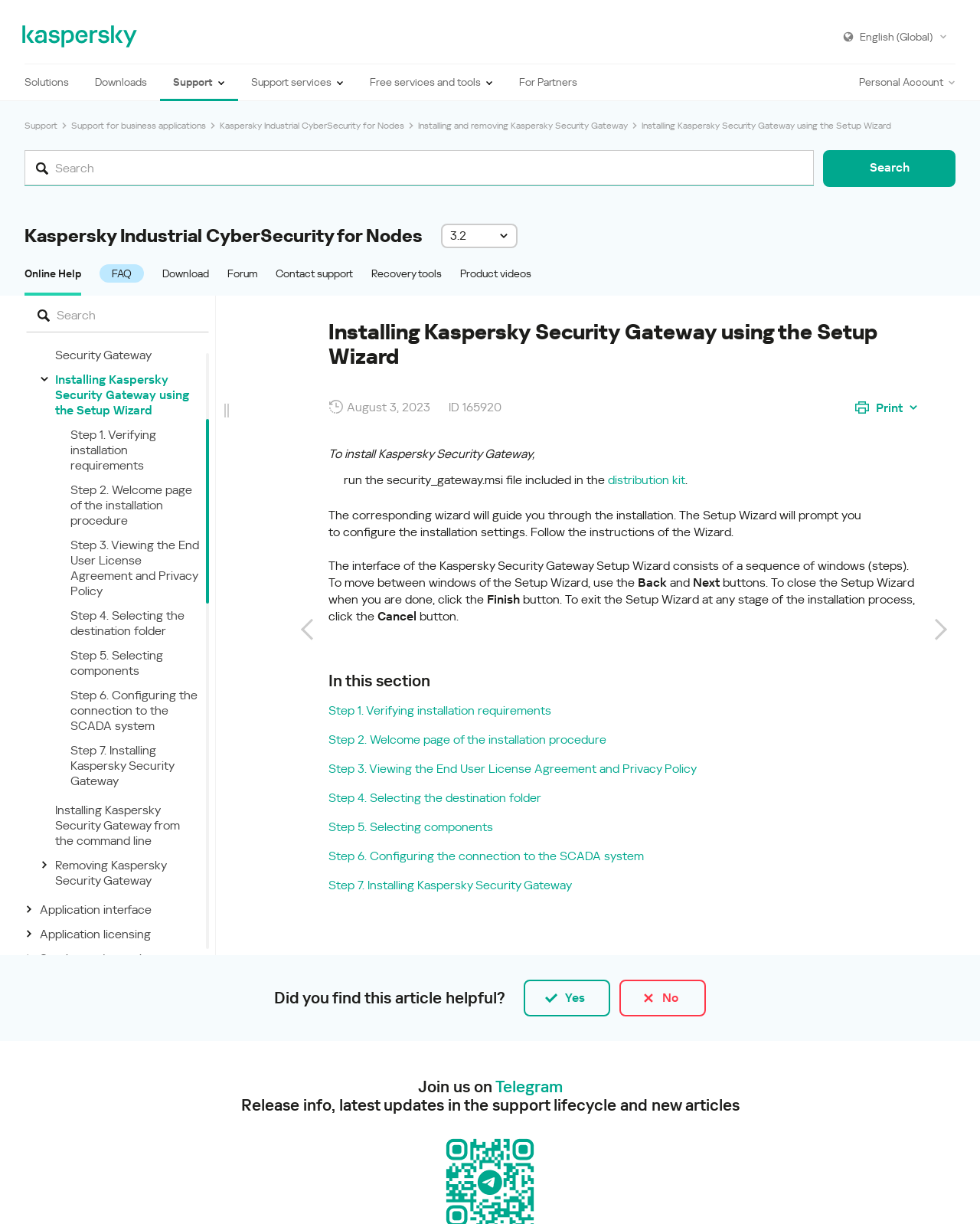Can you determine the bounding box coordinates of the area that needs to be clicked to fulfill the following instruction: "Select English (Global) language"?

[0.975, 0.053, 0.986, 0.081]